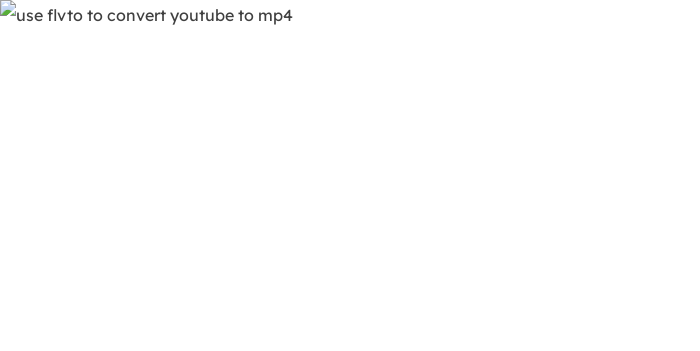What format does FLVTO convert YouTube videos to?
Please give a detailed and elaborate explanation in response to the question.

The image explicitly states that FLVTO is a tool for converting YouTube videos into MP4 format, which indicates that the output format of the conversion process is MP4.